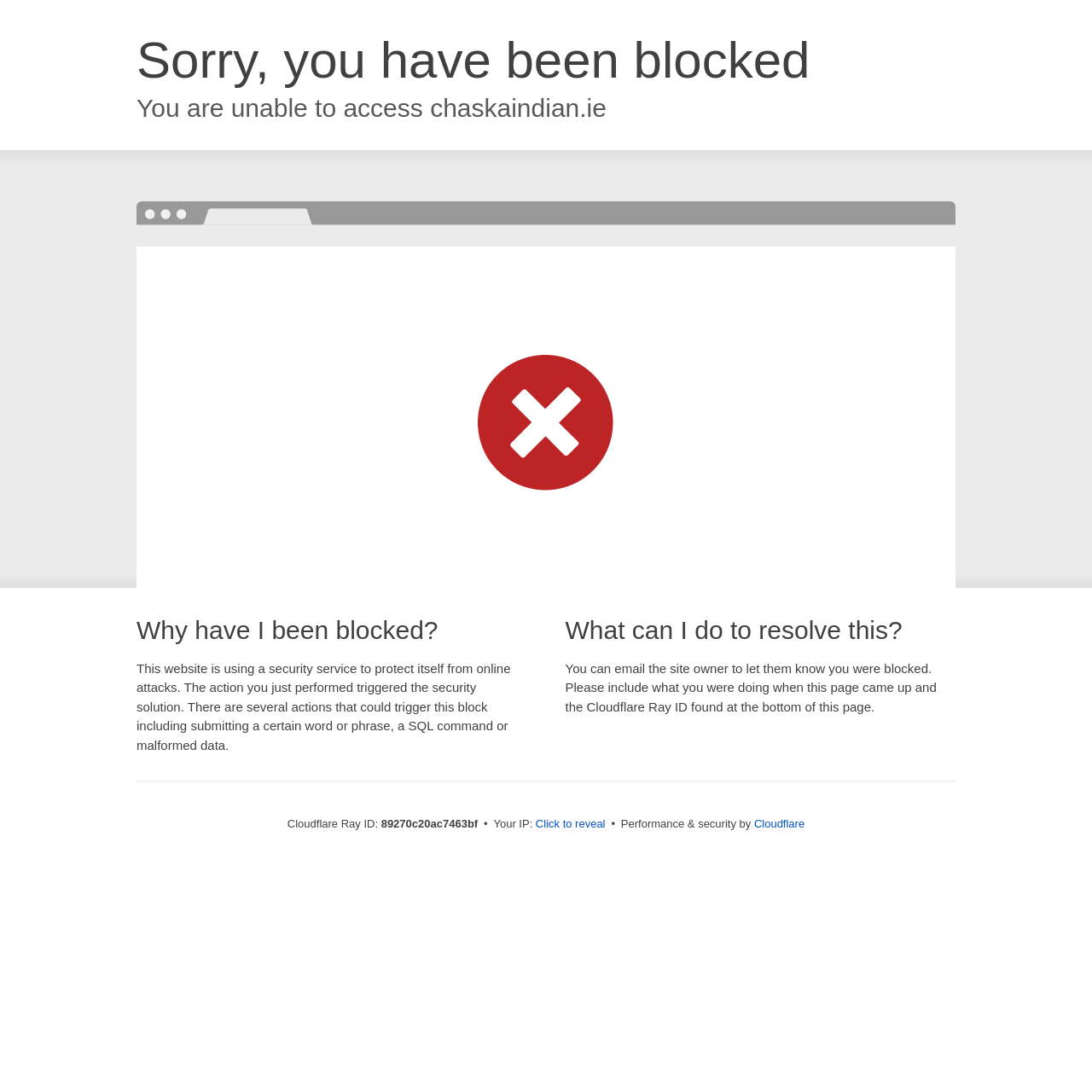Examine the image carefully and respond to the question with a detailed answer: 
What is the name of the security service provider?

The text 'Performance & security by Cloudflare' mentions the name of the security service provider as Cloudflare.